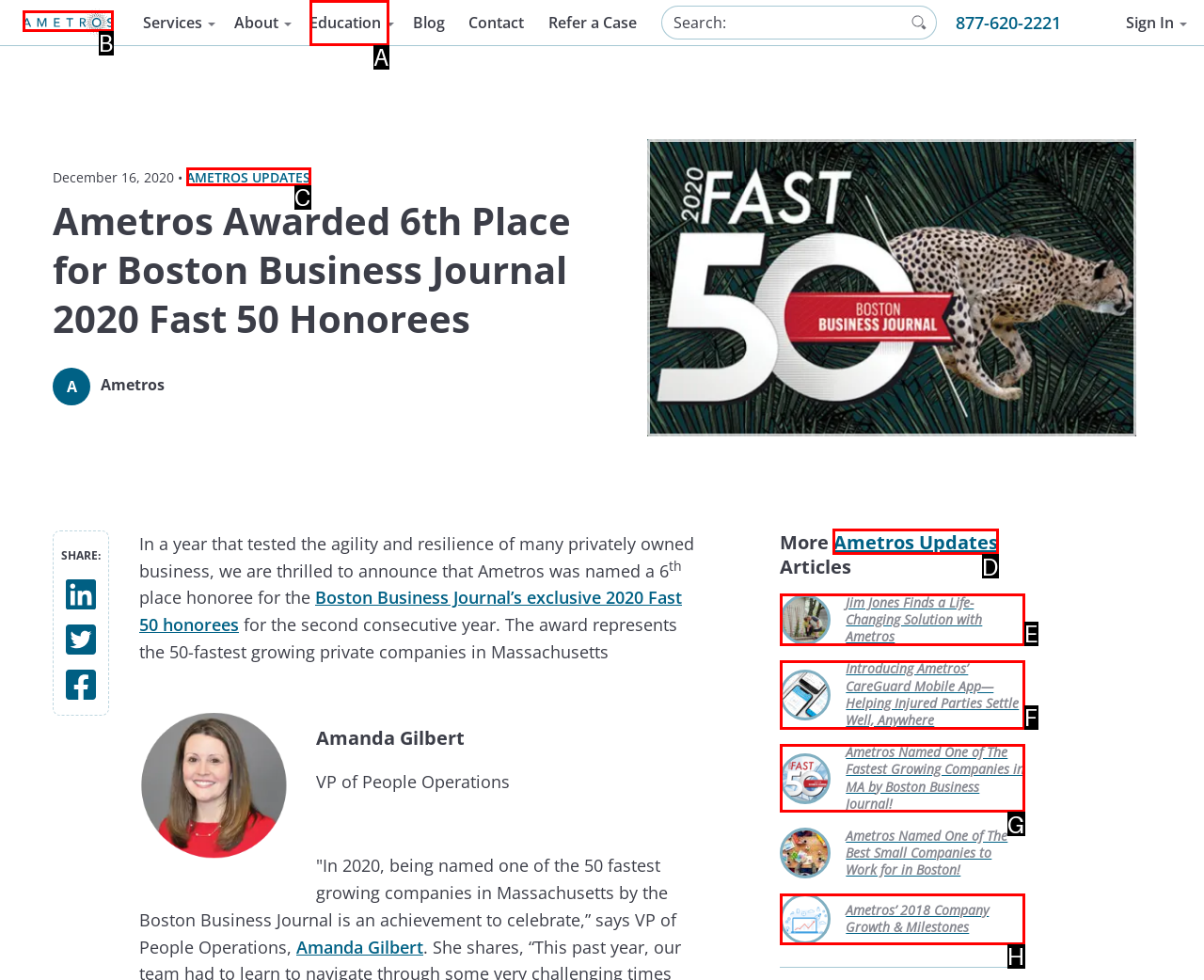Which UI element's letter should be clicked to achieve the task: Read more about Ametros Updates
Provide the letter of the correct choice directly.

D